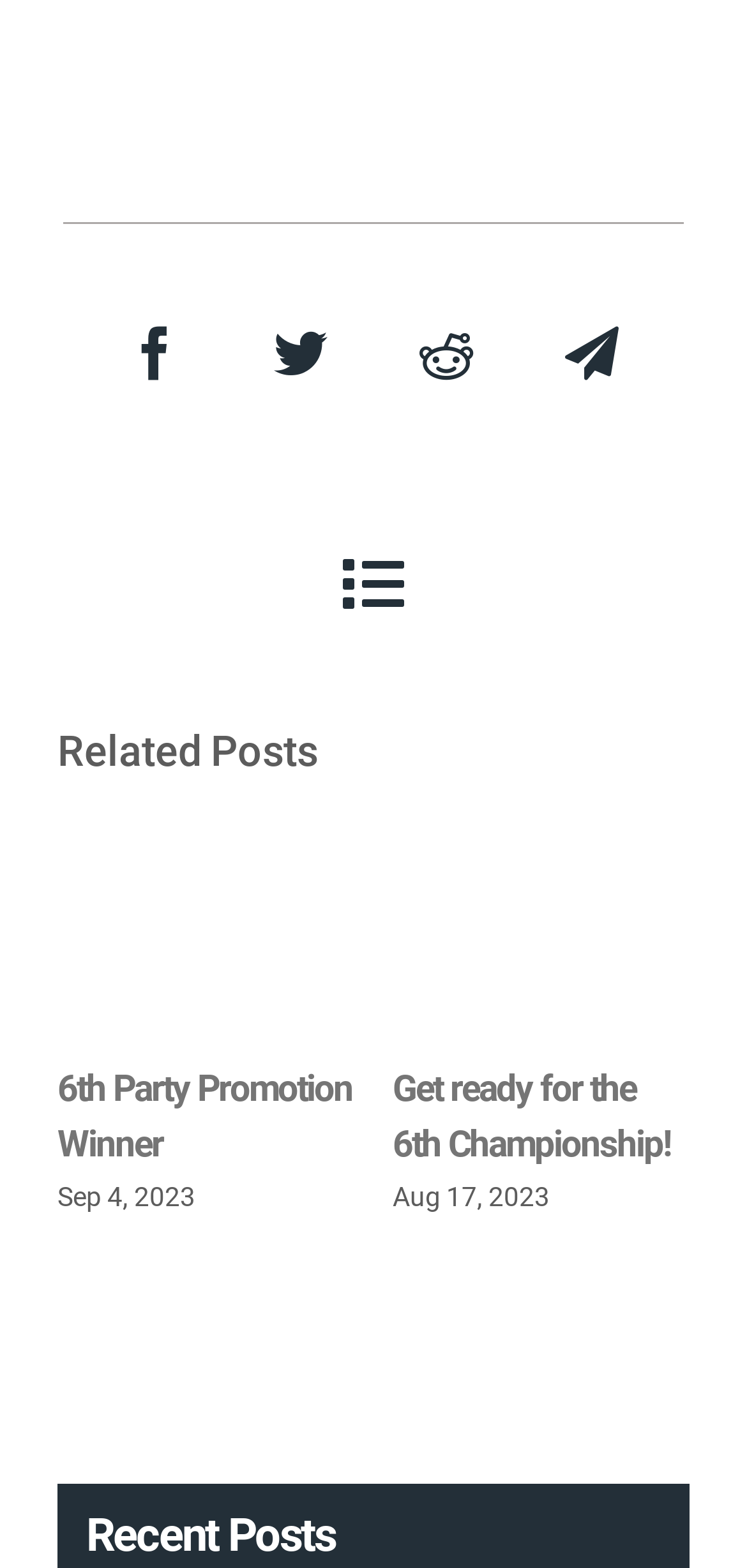Please identify the bounding box coordinates of the element on the webpage that should be clicked to follow this instruction: "Visit Facebook". The bounding box coordinates should be given as four float numbers between 0 and 1, formatted as [left, top, right, bottom].

[0.11, 0.18, 0.305, 0.273]